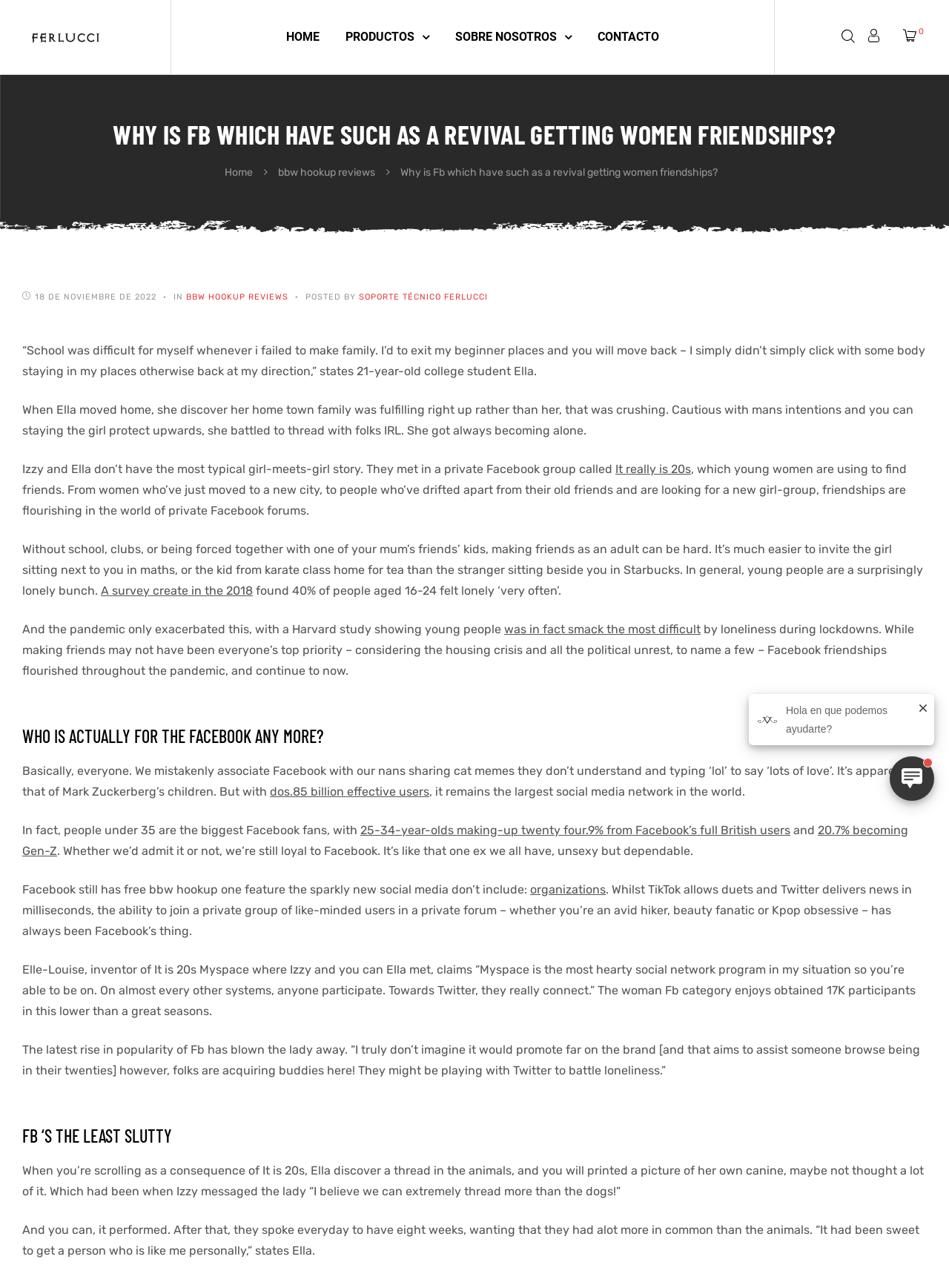Using the given description, provide the bounding box coordinates formatted as (top-left x, top-left y, bottom-right x, bottom-right y), with all values being floating point numbers between 0 and 1. Description: Sobre nosotros

[0.48, 0.014, 0.603, 0.043]